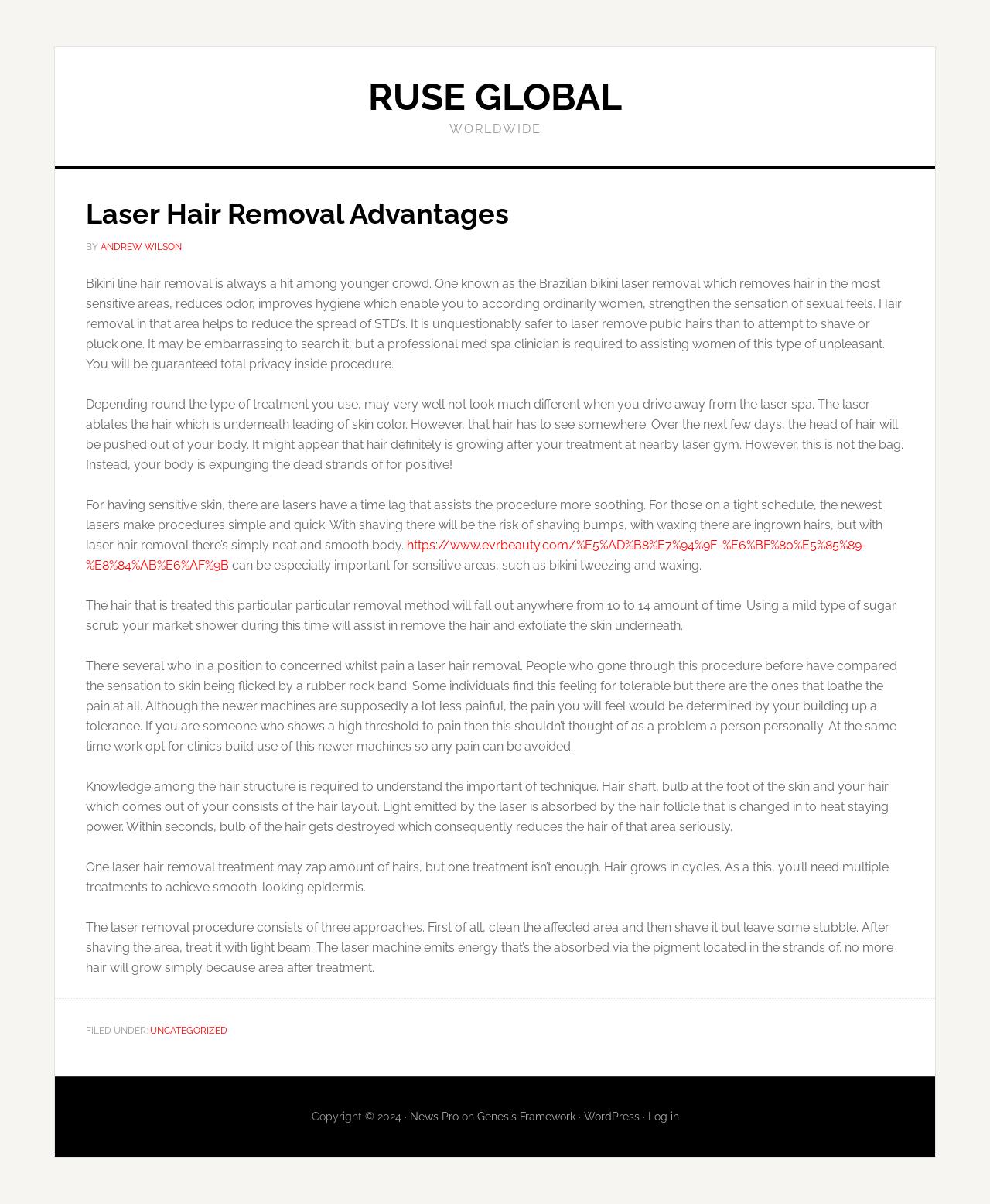Give a detailed account of the webpage.

This webpage is about laser hair removal, specifically its advantages. At the top, there is a navigation link "Skip to content" and a logo "RUSE GLOBAL" with the text "WORLDWIDE" next to it. Below this, there is a main content area that takes up most of the page.

The main content area is divided into two sections. The first section has a heading "Laser Hair Removal Advantages" followed by a brief introduction to bikini line hair removal, its benefits, and how it works. This section also mentions the importance of professional assistance and the reduction of STD risks.

The second section is a series of paragraphs that discuss various aspects of laser hair removal, including the treatment process, the importance of sensitive skin, and the pain associated with the procedure. There are also explanations of how the laser technology works, the need for multiple treatments, and the three approaches involved in the removal procedure.

At the bottom of the page, there is a footer section with a "FILED UNDER" category and a link to "UNCATEGORIZED". Below this, there is a "Reader Interactions" heading, but it does not appear to have any associated content. The page ends with a copyright notice, links to "News Pro", "Genesis Framework", and "WordPress", and a "Log in" link.